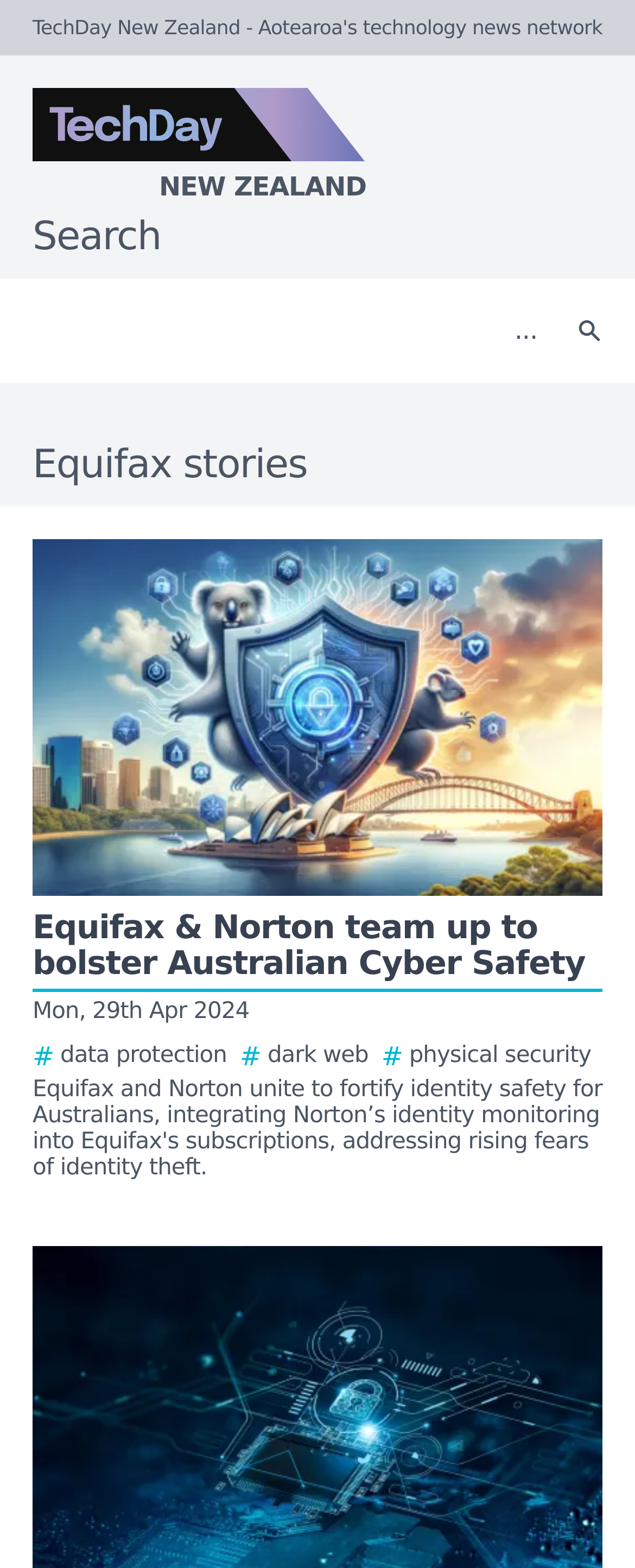What is the logo of the website?
Please give a detailed and elaborate explanation in response to the question.

I found the logo by looking at the top-left corner of the webpage, where I saw an image with the text 'TechDay New Zealand logo NEW ZEALAND' next to it.